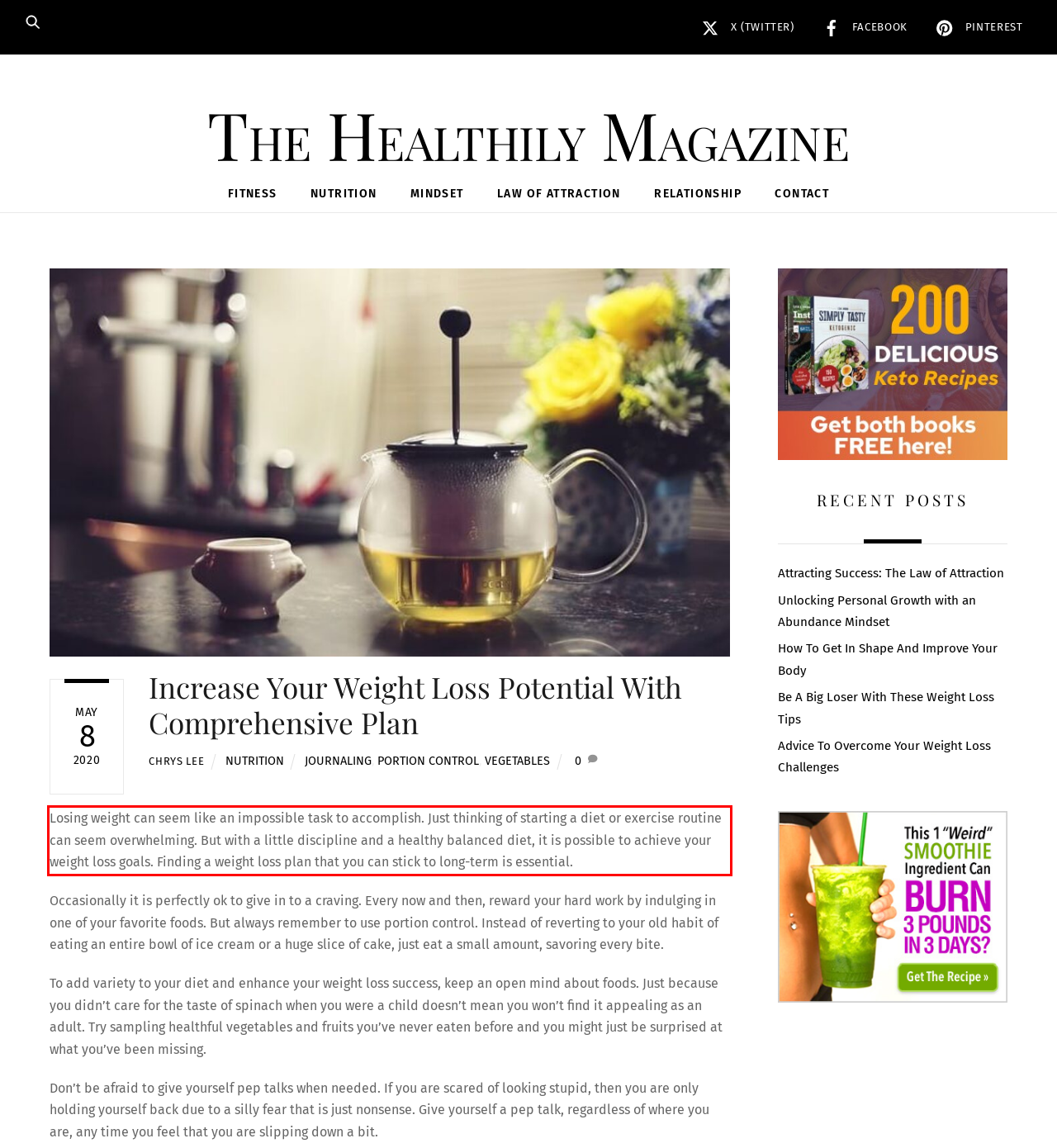You have a screenshot of a webpage where a UI element is enclosed in a red rectangle. Perform OCR to capture the text inside this red rectangle.

Losing weight can seem like an impossible task to accomplish. Just thinking of starting a diet or exercise routine can seem overwhelming. But with a little discipline and a healthy balanced diet, it is possible to achieve your weight loss goals. Finding a weight loss plan that you can stick to long-term is essential.